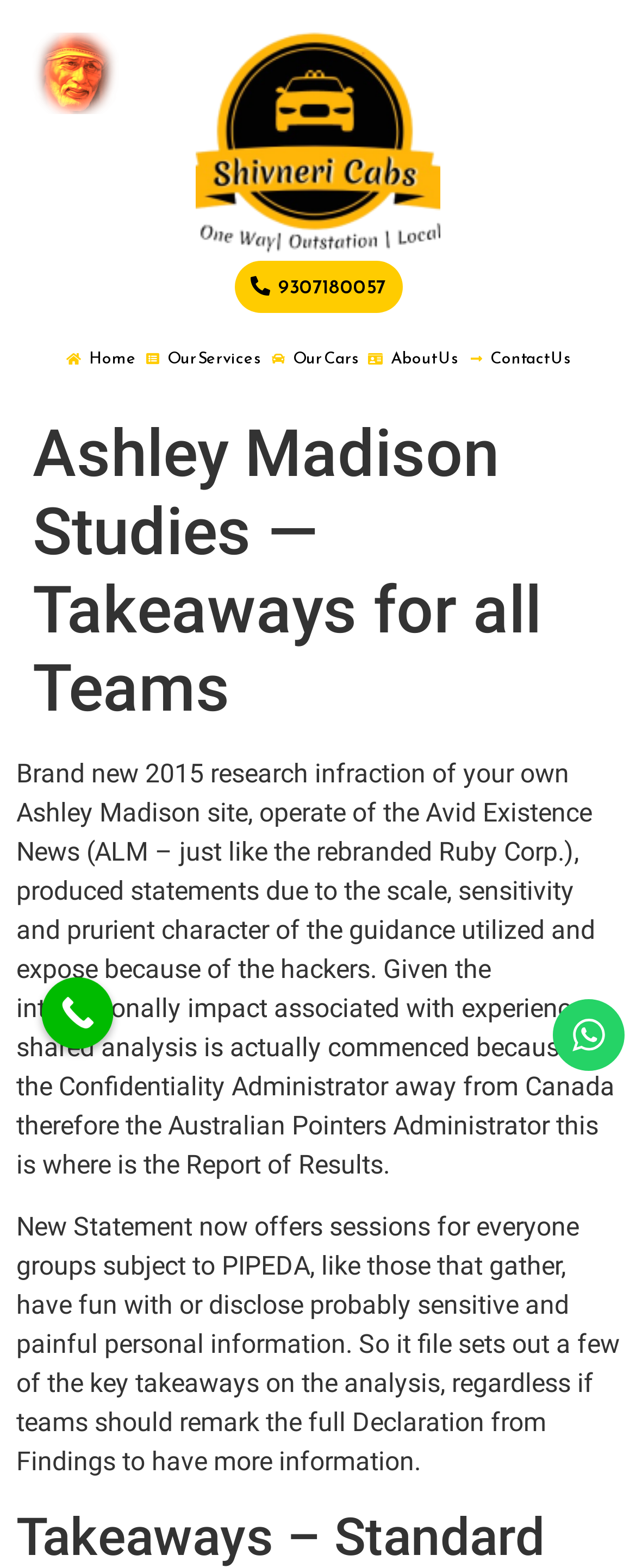What is the topic of the study?
Refer to the screenshot and answer in one word or phrase.

Ashley Madison